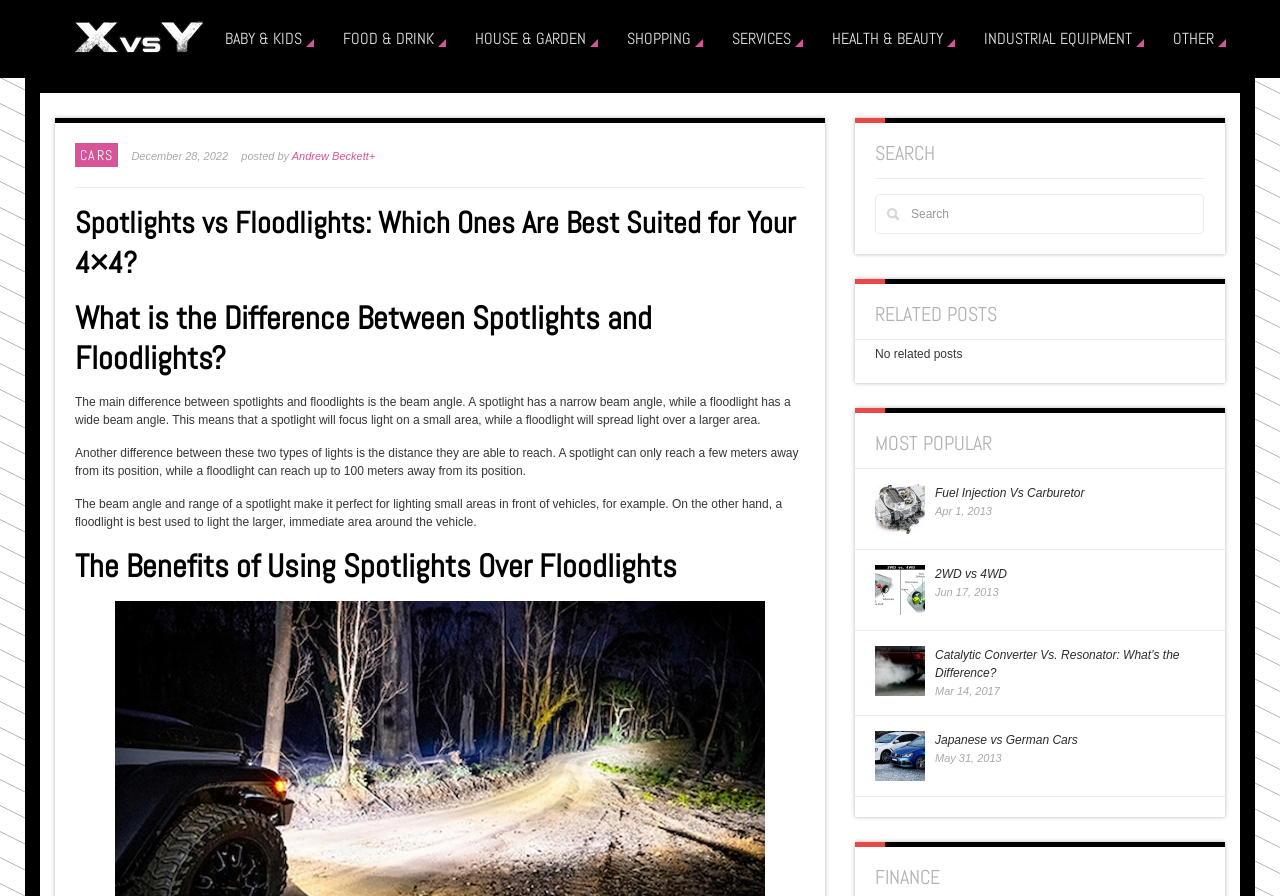Identify the bounding box coordinates for the region of the element that should be clicked to carry out the instruction: "Search for something". The bounding box coordinates should be four float numbers between 0 and 1, i.e., [left, top, right, bottom].

[0.684, 0.217, 0.941, 0.261]